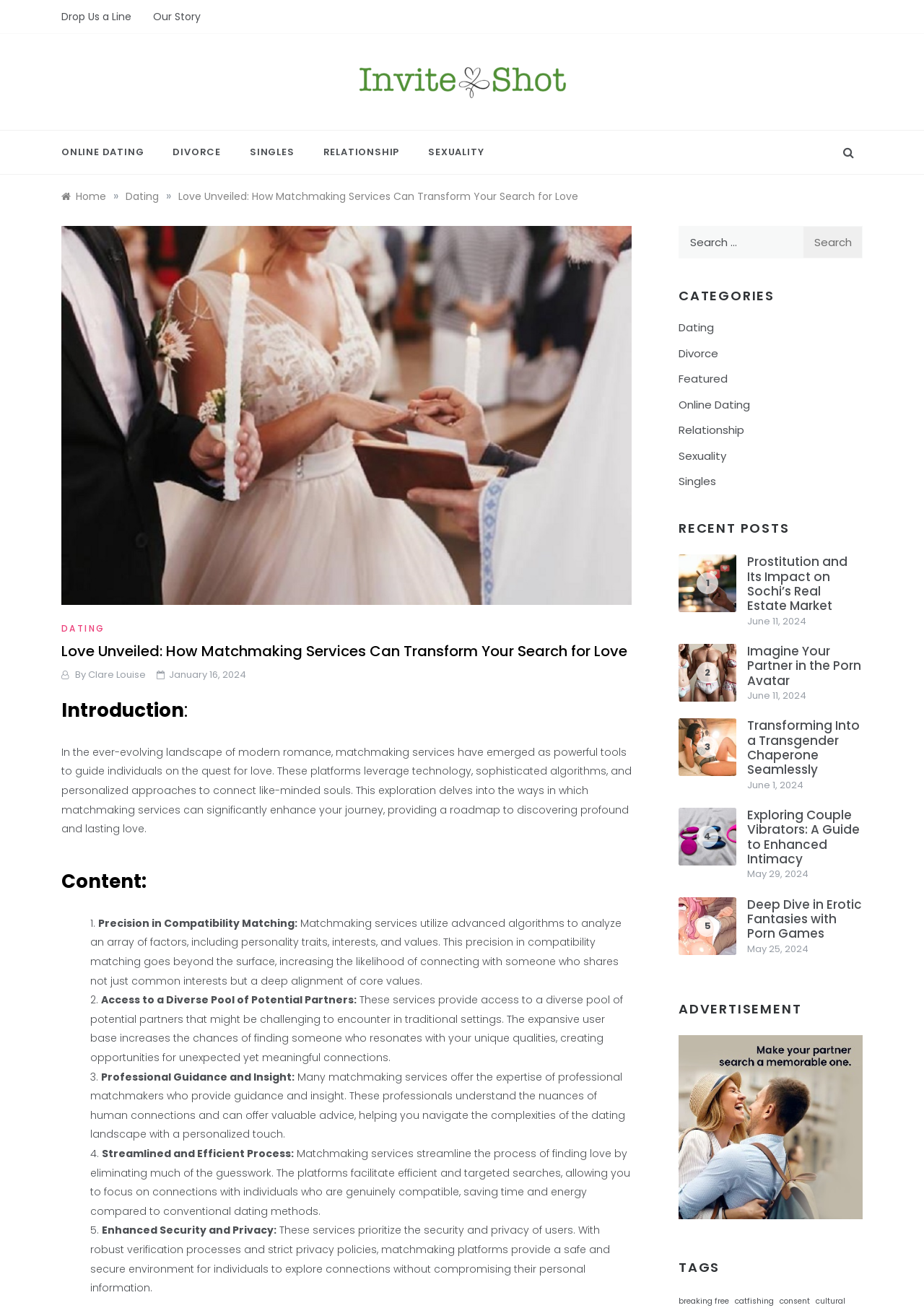Please indicate the bounding box coordinates for the clickable area to complete the following task: "Explore the Products link". The coordinates should be specified as four float numbers between 0 and 1, i.e., [left, top, right, bottom].

None